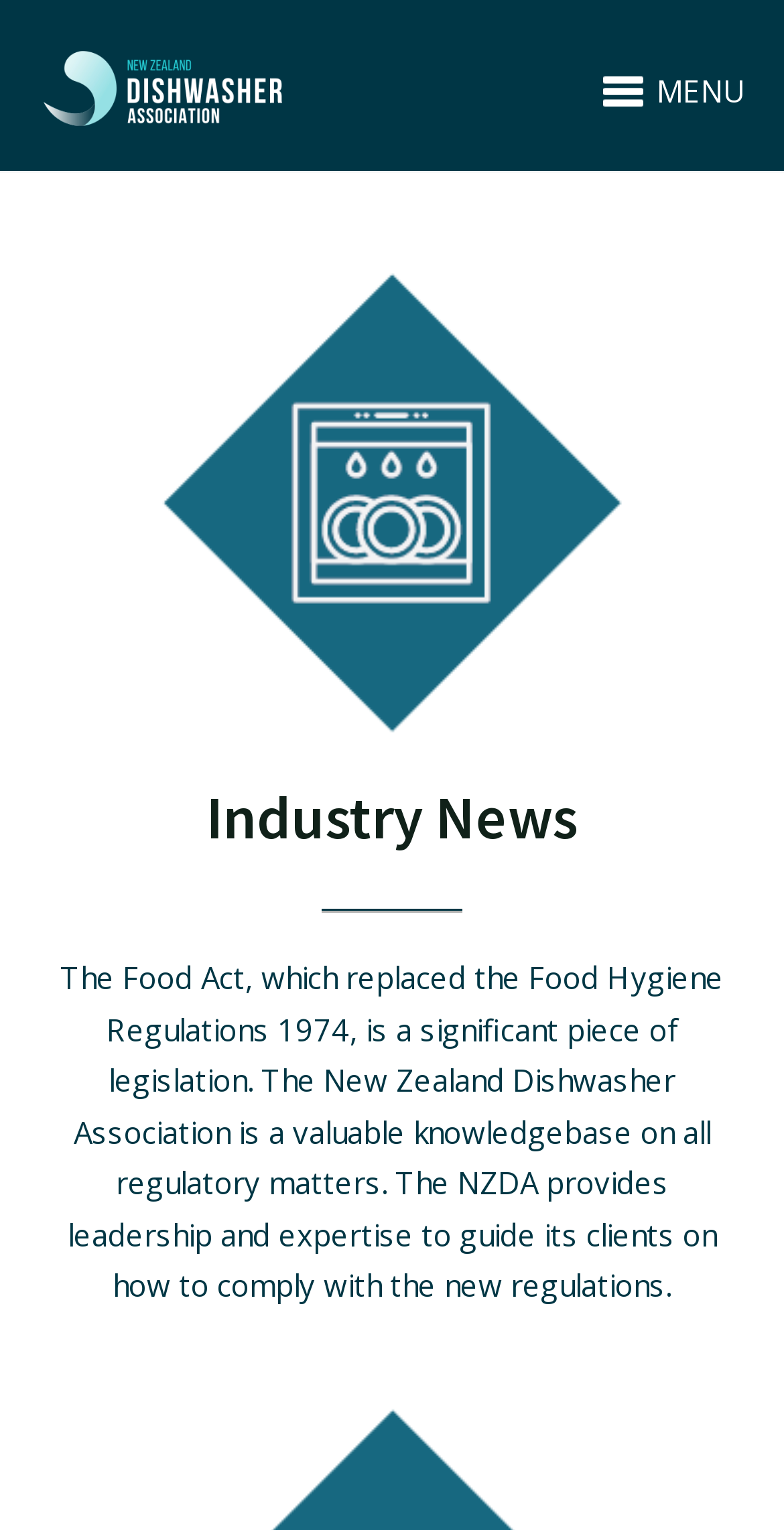Describe all significant elements and features of the webpage.

The webpage is the home page of the New Zealand Dishwasher Association (NZDA). At the top left, there is a link and an image with the same name as the association, which likely serves as a logo. 

On the top right, there is a static text "MENU". 

Below the logo, there is a prominent link to "Industry News" that spans almost the entire width of the page. This link is accompanied by an image on its left side. 

Further down, there is a heading "Industry News" that is centered on the page. Below this heading, there is another link to "Industry News" that is slightly smaller in size. 

A horizontal separator line is placed below these links, separating them from the main content. 

The main content is a paragraph of text that discusses the Food Act and its significance, as well as the role of the NZDA in providing guidance on compliance with the new regulations. This text is placed below the separator line and spans most of the page's width.